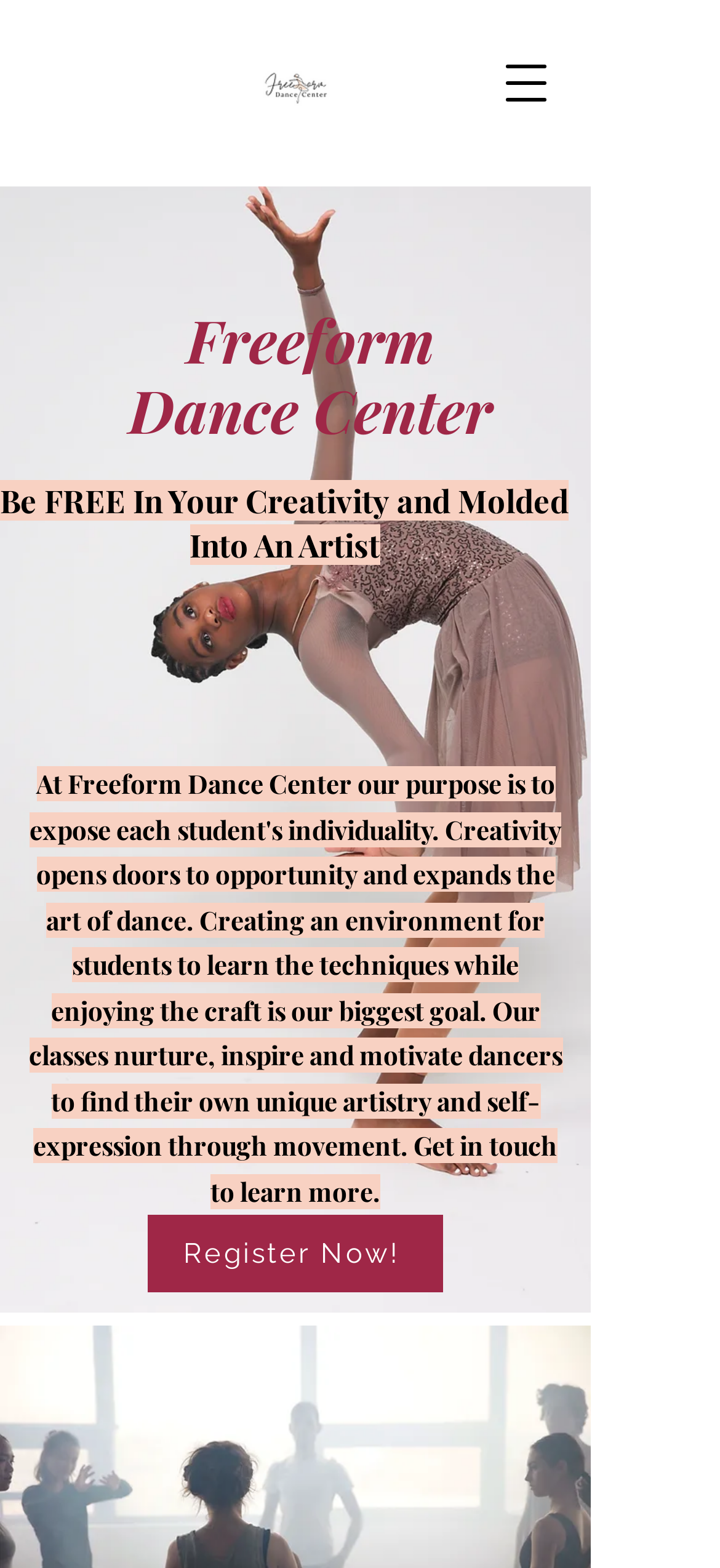Extract the bounding box coordinates for the HTML element that matches this description: "Register Now!". The coordinates should be four float numbers between 0 and 1, i.e., [left, top, right, bottom].

[0.205, 0.775, 0.615, 0.824]